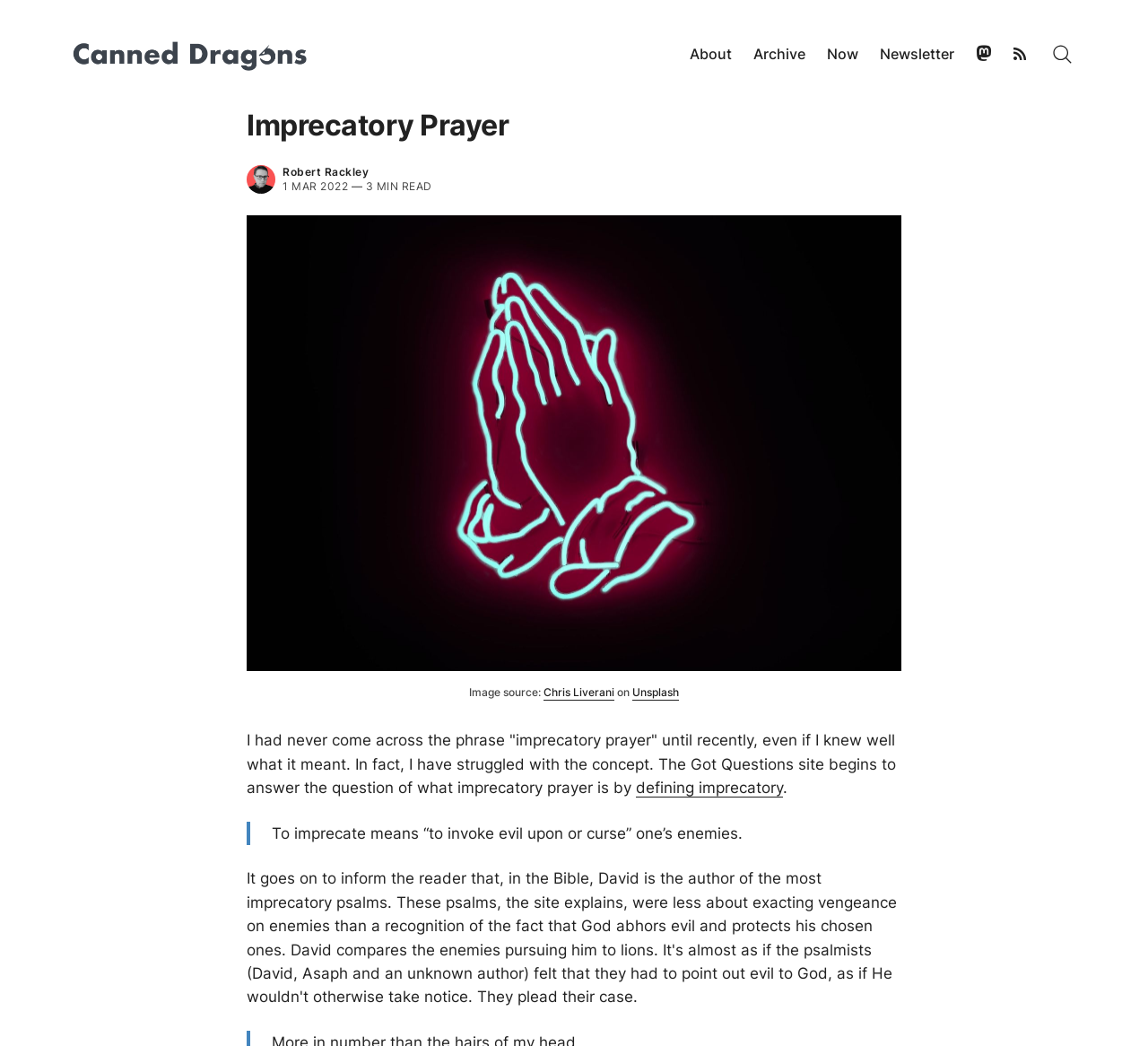Determine the bounding box coordinates of the section I need to click to execute the following instruction: "Click the 'About' link". Provide the coordinates as four float numbers between 0 and 1, i.e., [left, top, right, bottom].

[0.601, 0.041, 0.638, 0.062]